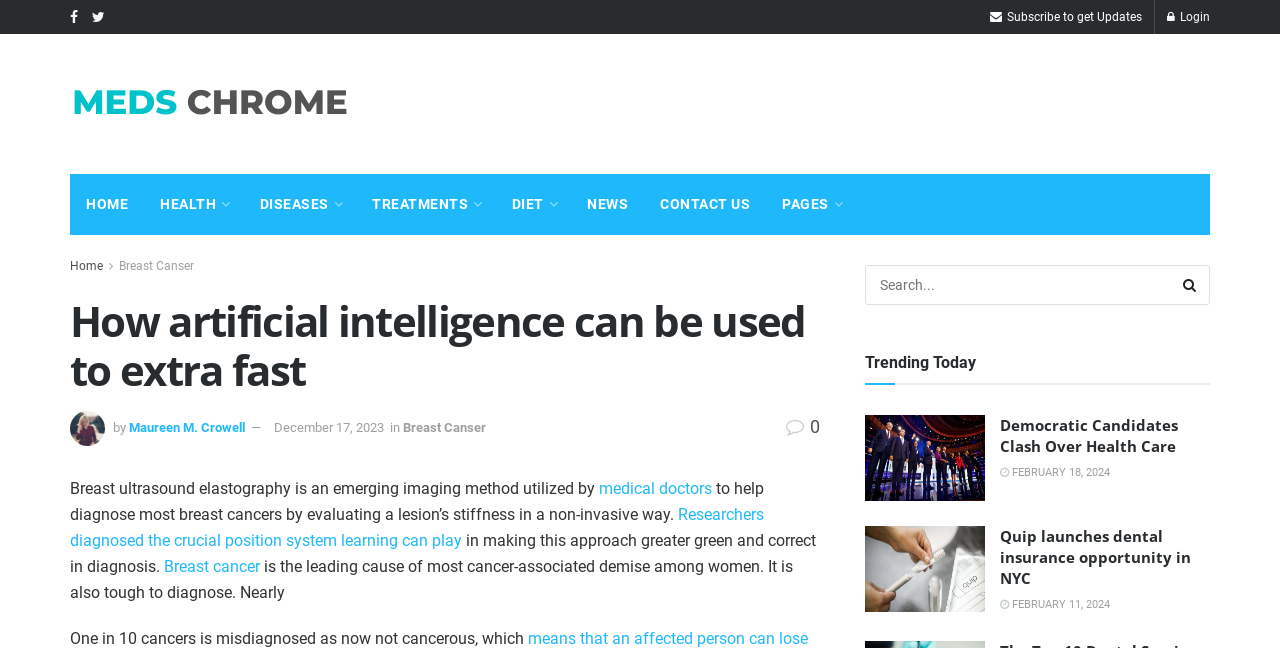Identify and provide the title of the webpage.

How artificial intelligence can be used to extra fast